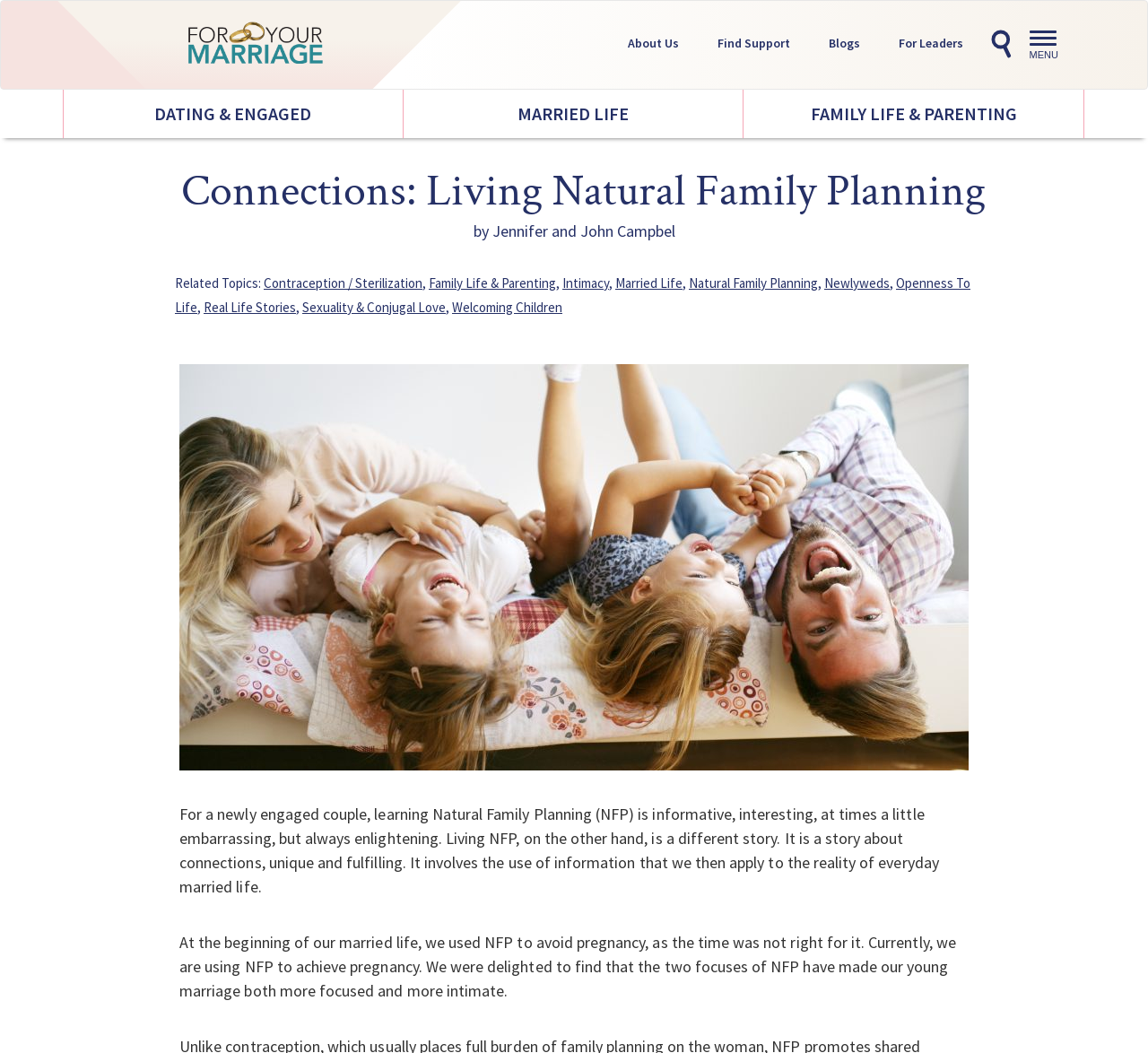Identify the bounding box for the UI element described as: "Intimacy". Ensure the coordinates are four float numbers between 0 and 1, formatted as [left, top, right, bottom].

[0.49, 0.261, 0.53, 0.277]